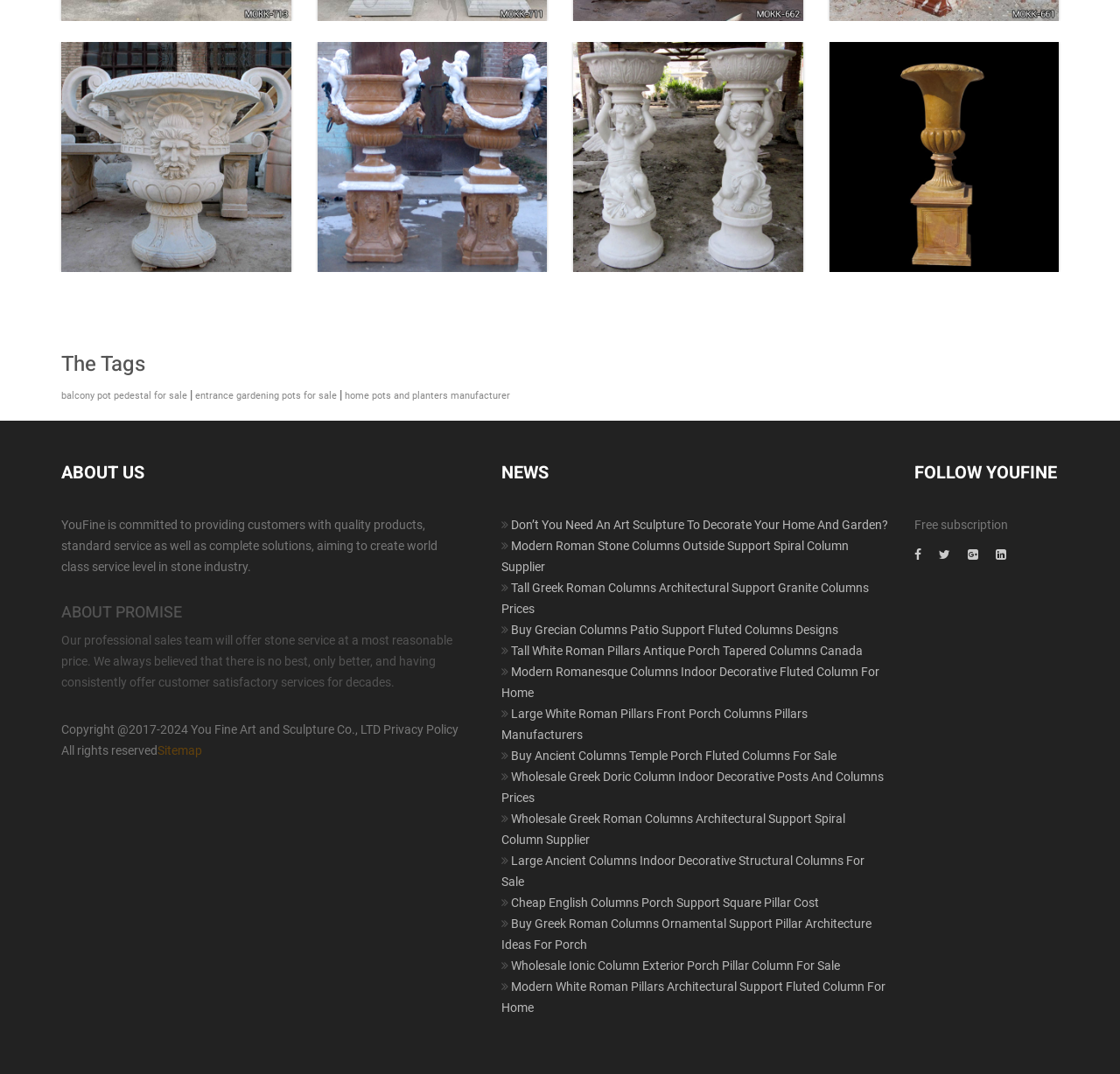How many marble flower pot designs are showcased on this webpage?
Provide a short answer using one word or a brief phrase based on the image.

At least 8